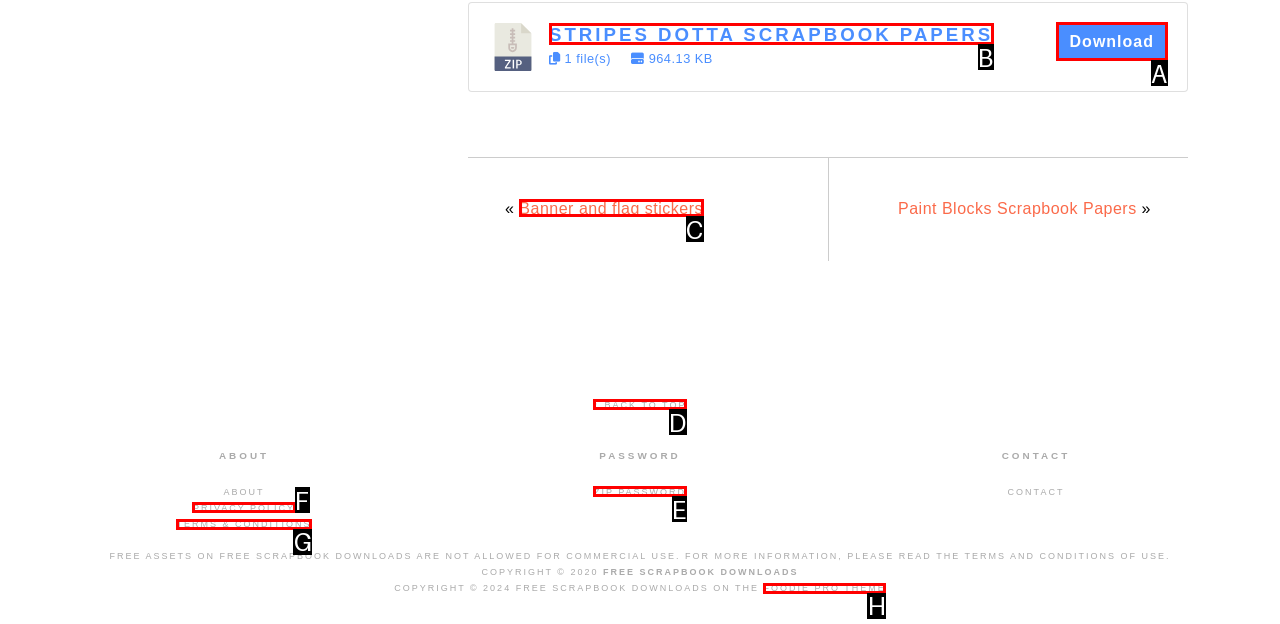Identify the UI element that corresponds to this description: Foodie Pro Theme
Respond with the letter of the correct option.

H